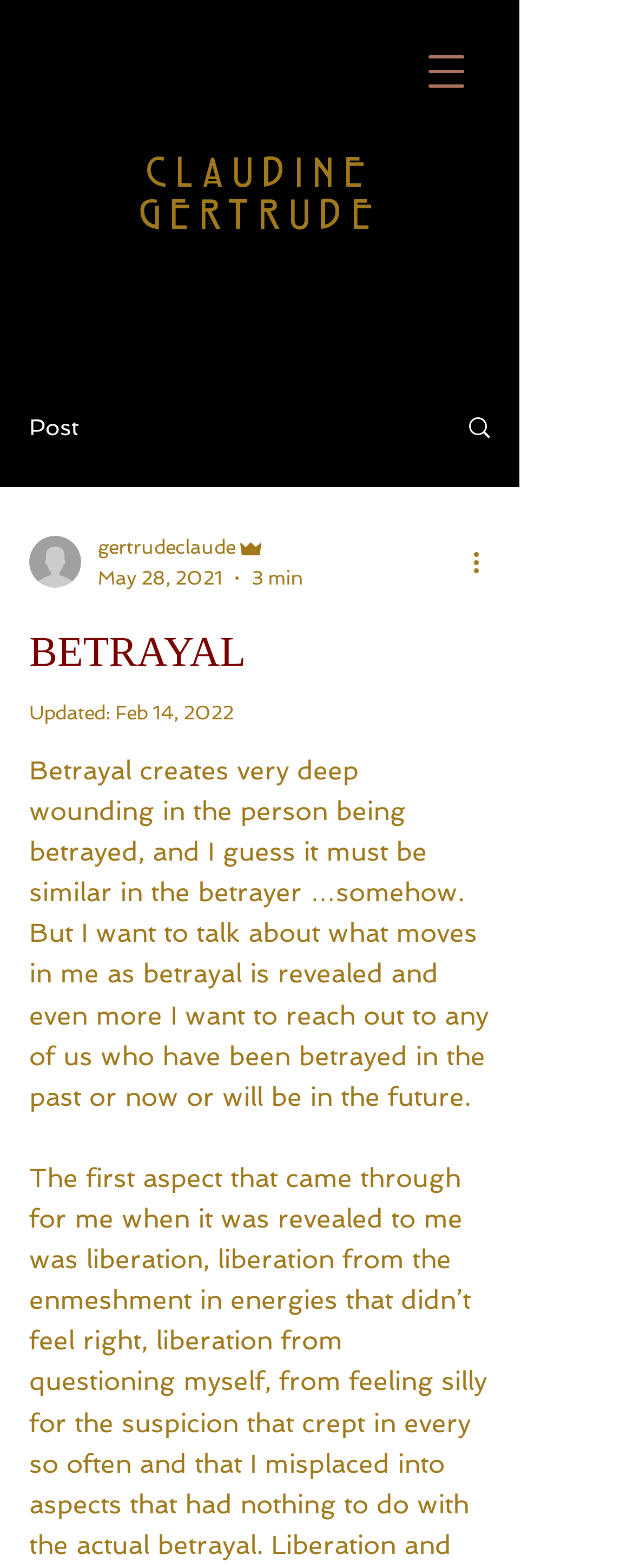Respond concisely with one word or phrase to the following query:
How long does it take to read this post?

3 min